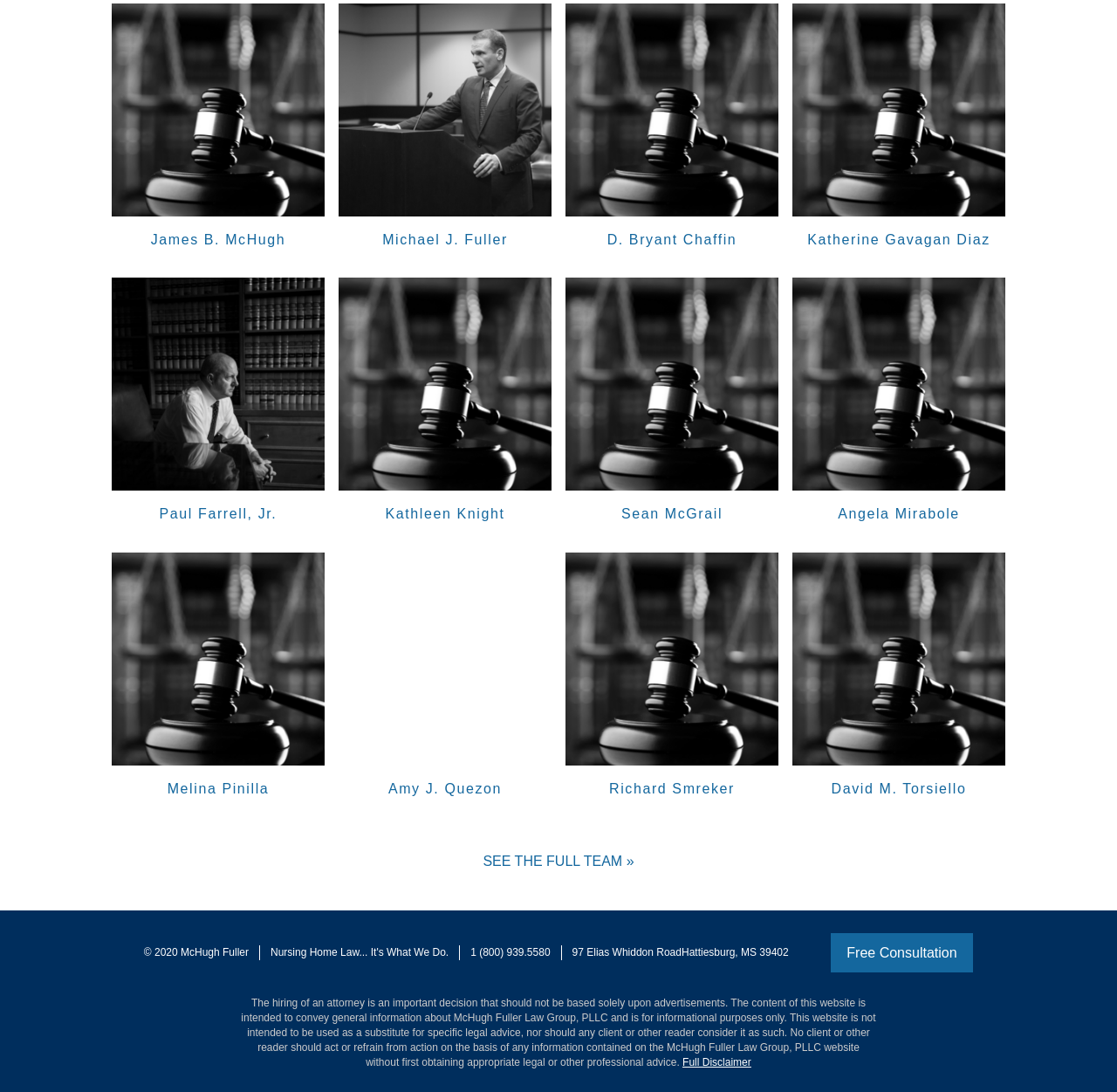Find the bounding box coordinates of the area that needs to be clicked in order to achieve the following instruction: "Click on 'Elder Abuse & Neglect Lawsuits'". The coordinates should be specified as four float numbers between 0 and 1, i.e., [left, top, right, bottom].

[0.1, 0.003, 0.291, 0.198]